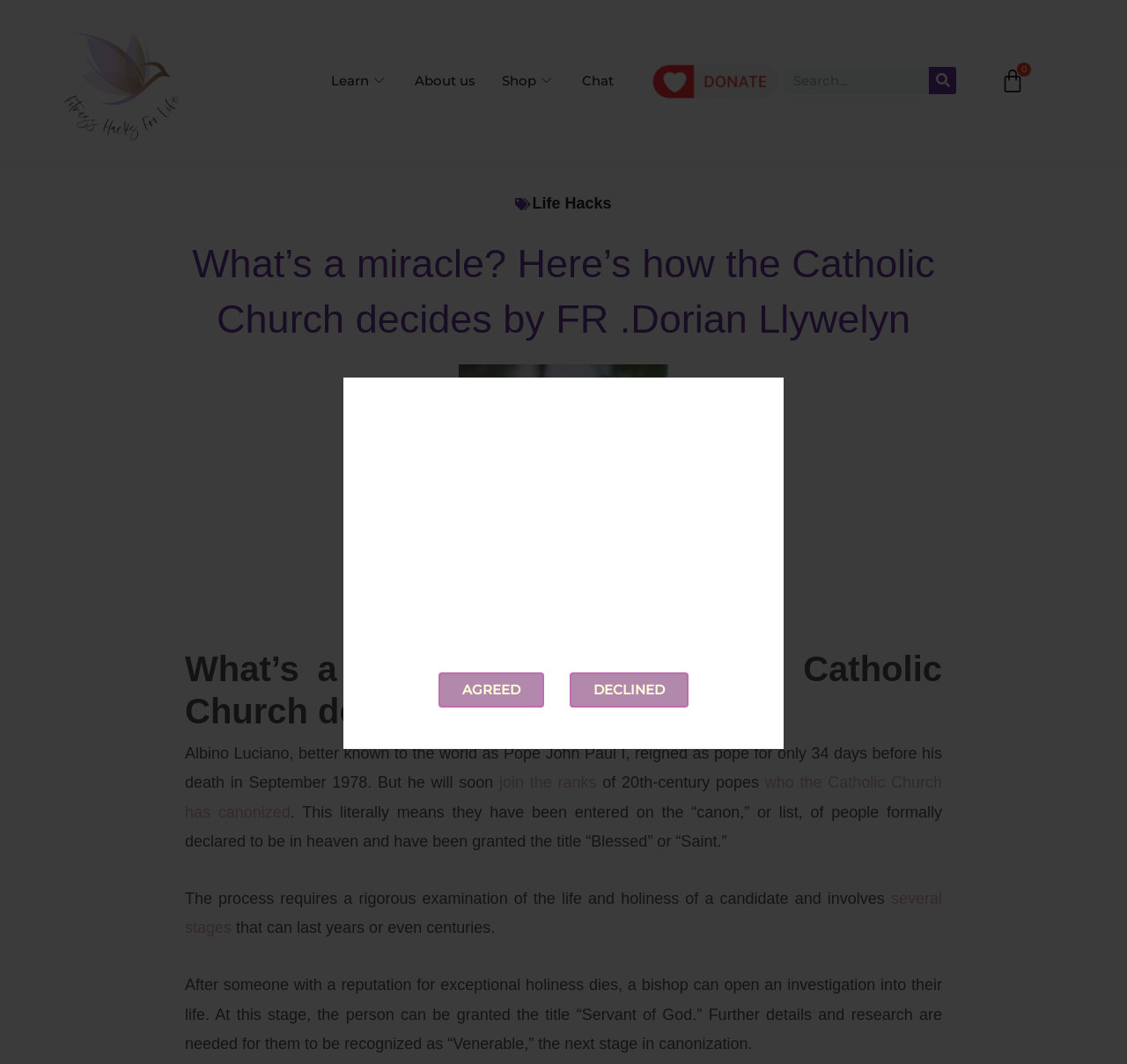Can you find the bounding box coordinates of the area I should click to execute the following instruction: "Learn more"?

[0.282, 0.026, 0.356, 0.126]